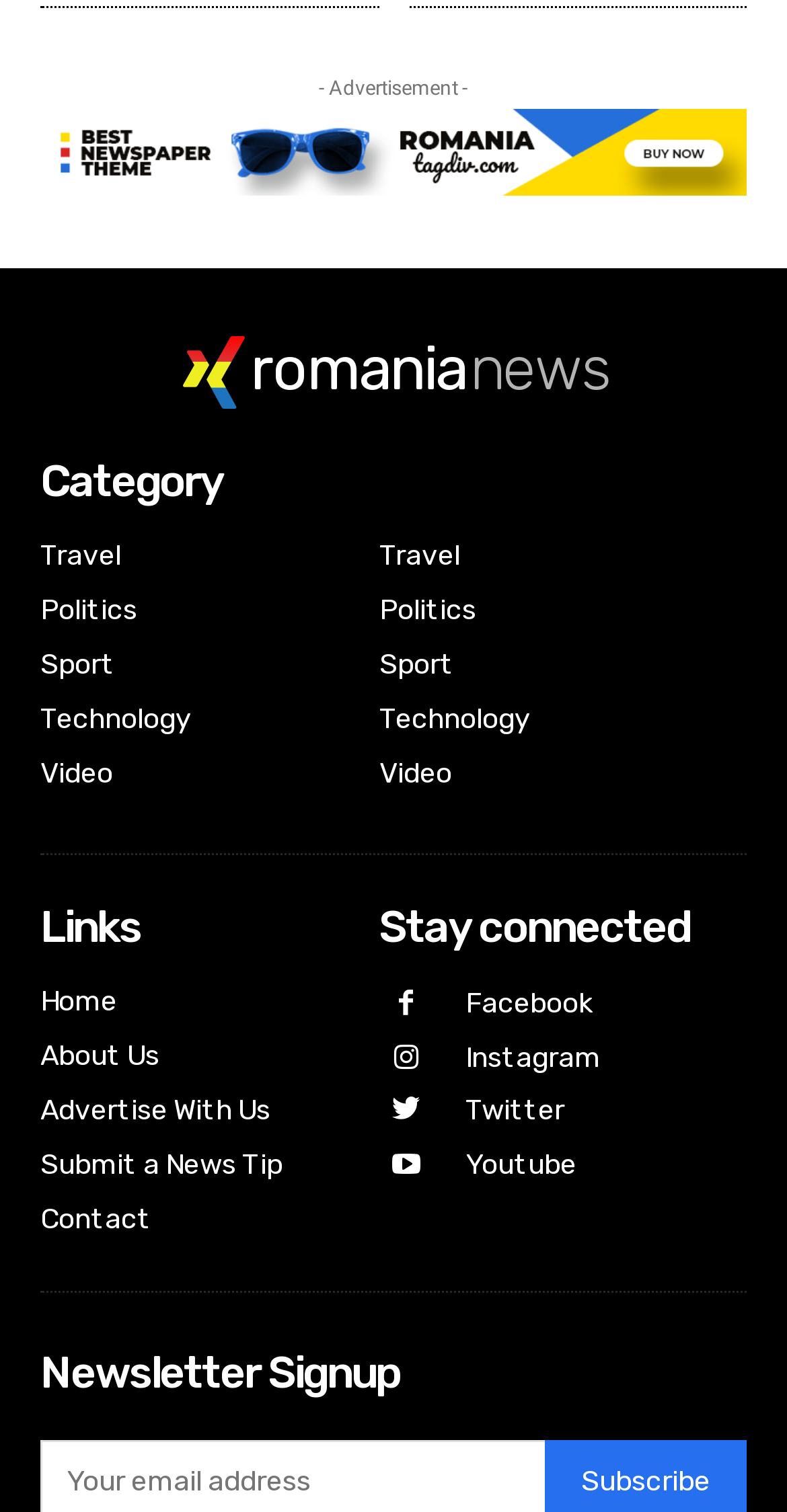Identify the bounding box coordinates of the section to be clicked to complete the task described by the following instruction: "click on Romania news". The coordinates should be four float numbers between 0 and 1, formatted as [left, top, right, bottom].

[0.226, 0.217, 0.774, 0.271]